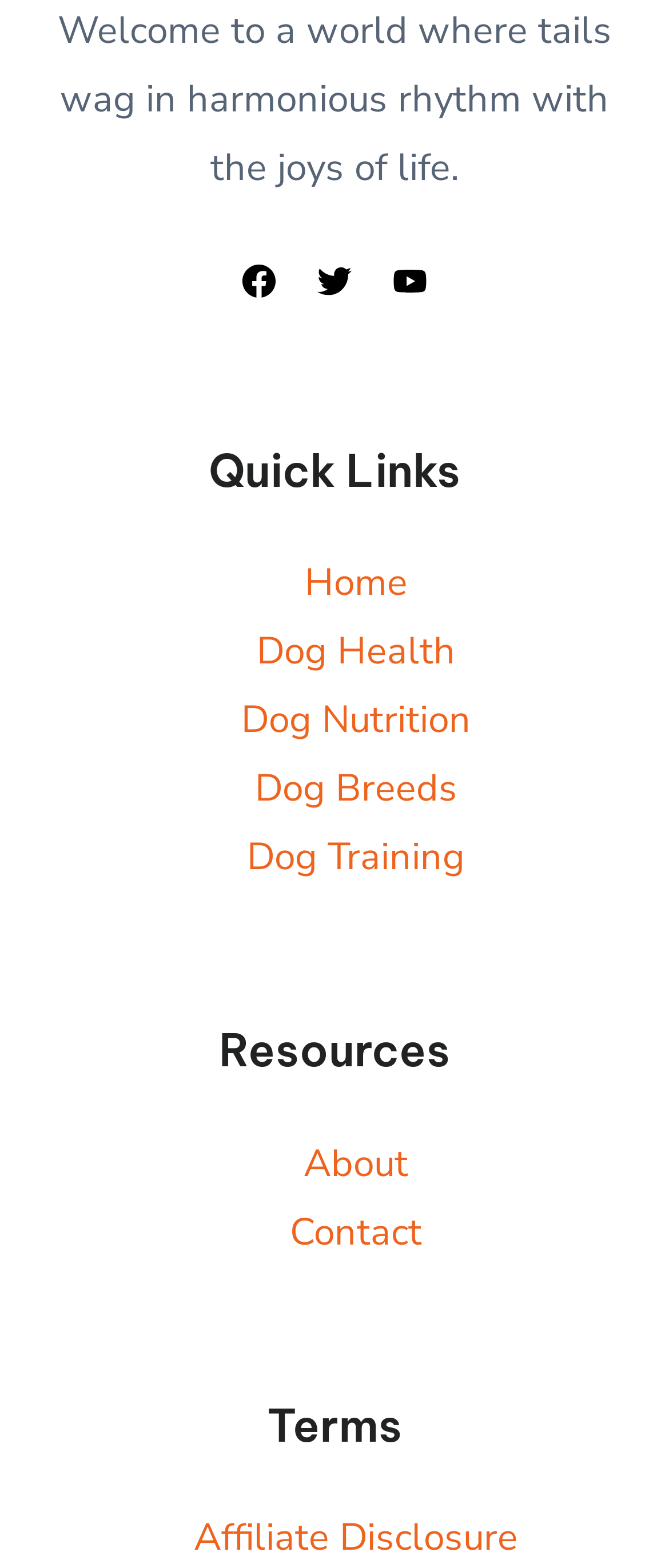Using floating point numbers between 0 and 1, provide the bounding box coordinates in the format (top-left x, top-left y, bottom-right x, bottom-right y). Locate the UI element described here: For Institutions, Societies, Insurances

None